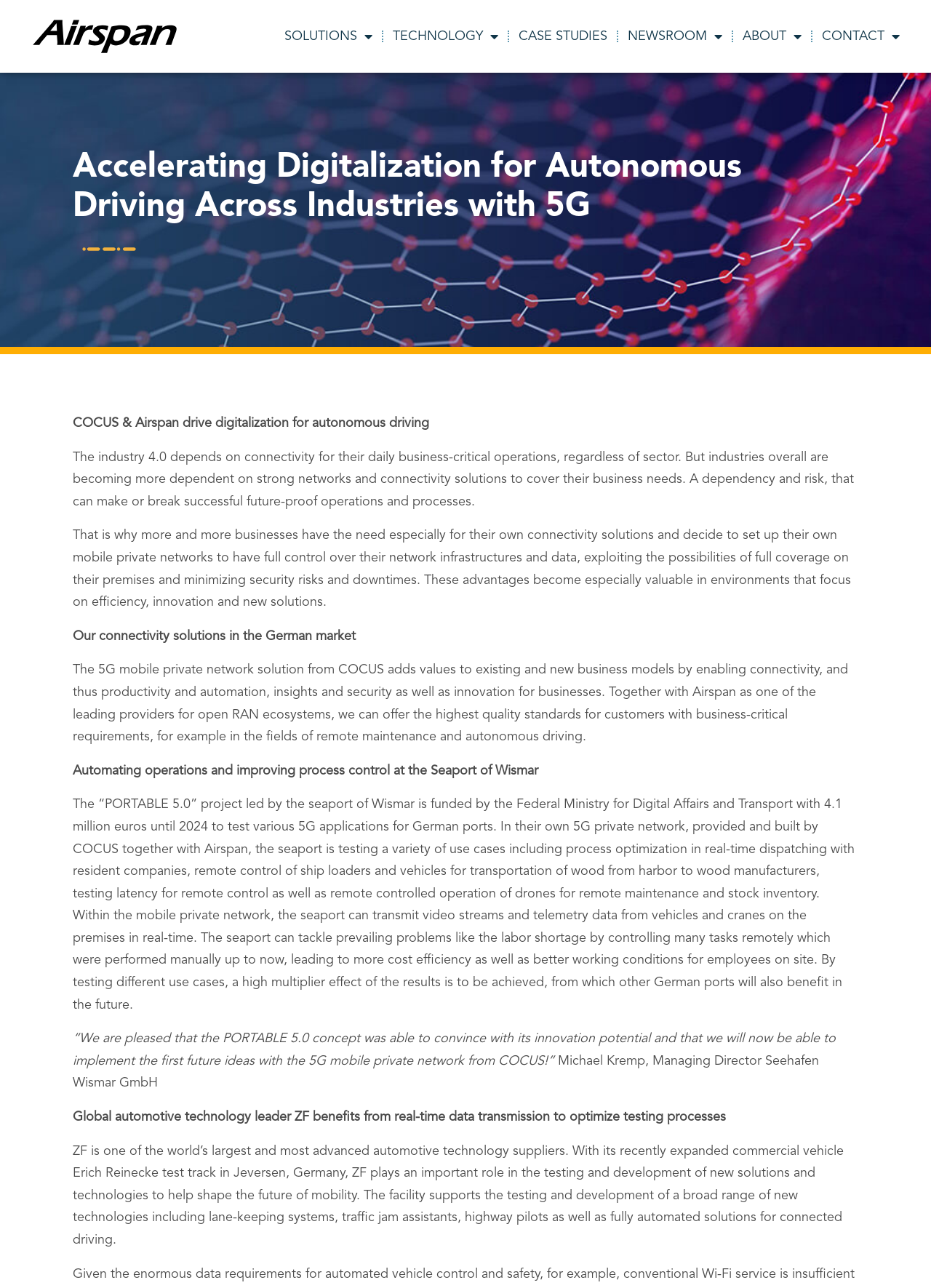Determine the primary headline of the webpage.

Accelerating Digitalization for Autonomous Driving Across Industries with 5G